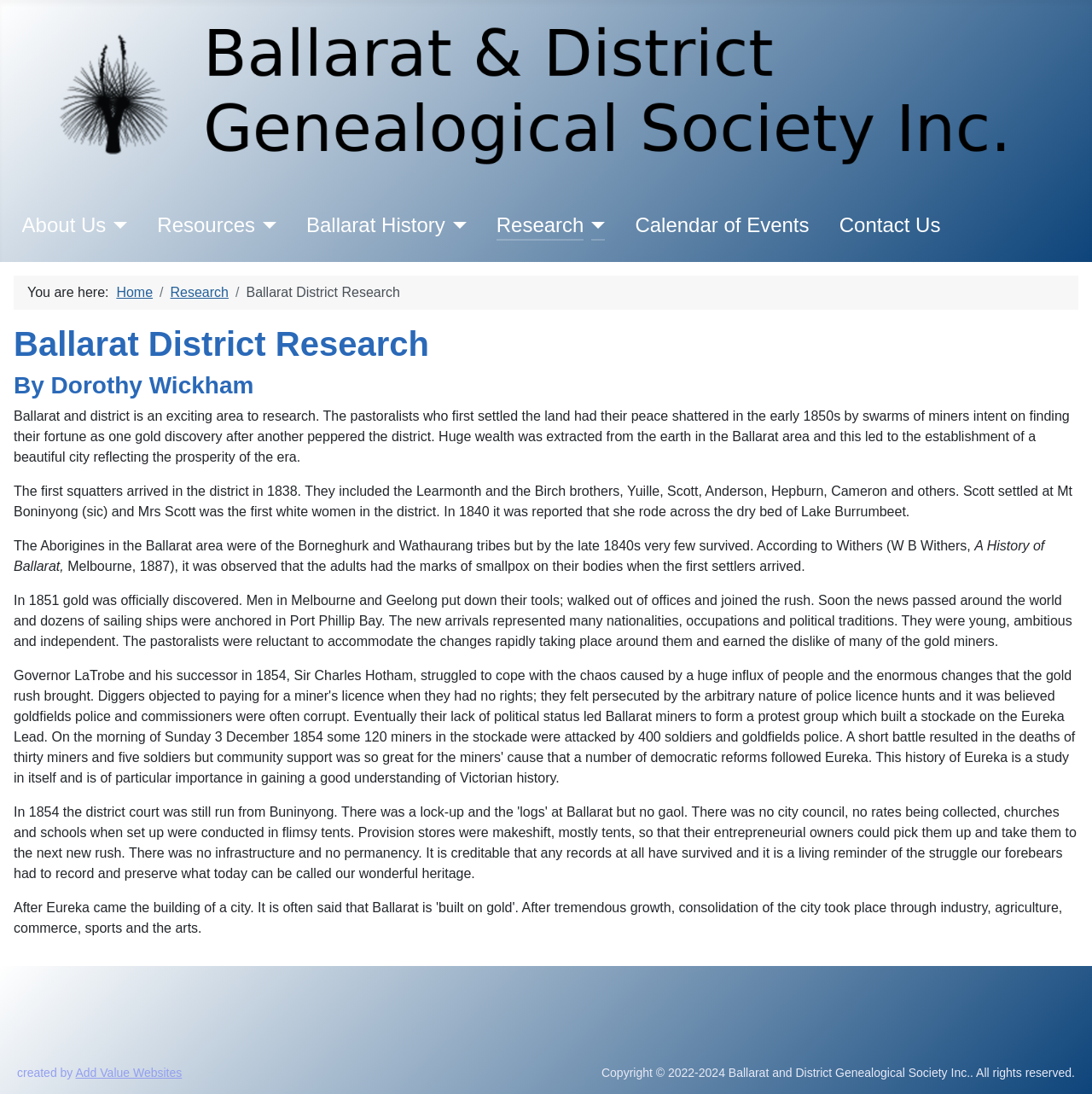Identify the primary heading of the webpage and provide its text.

Ballarat District Research